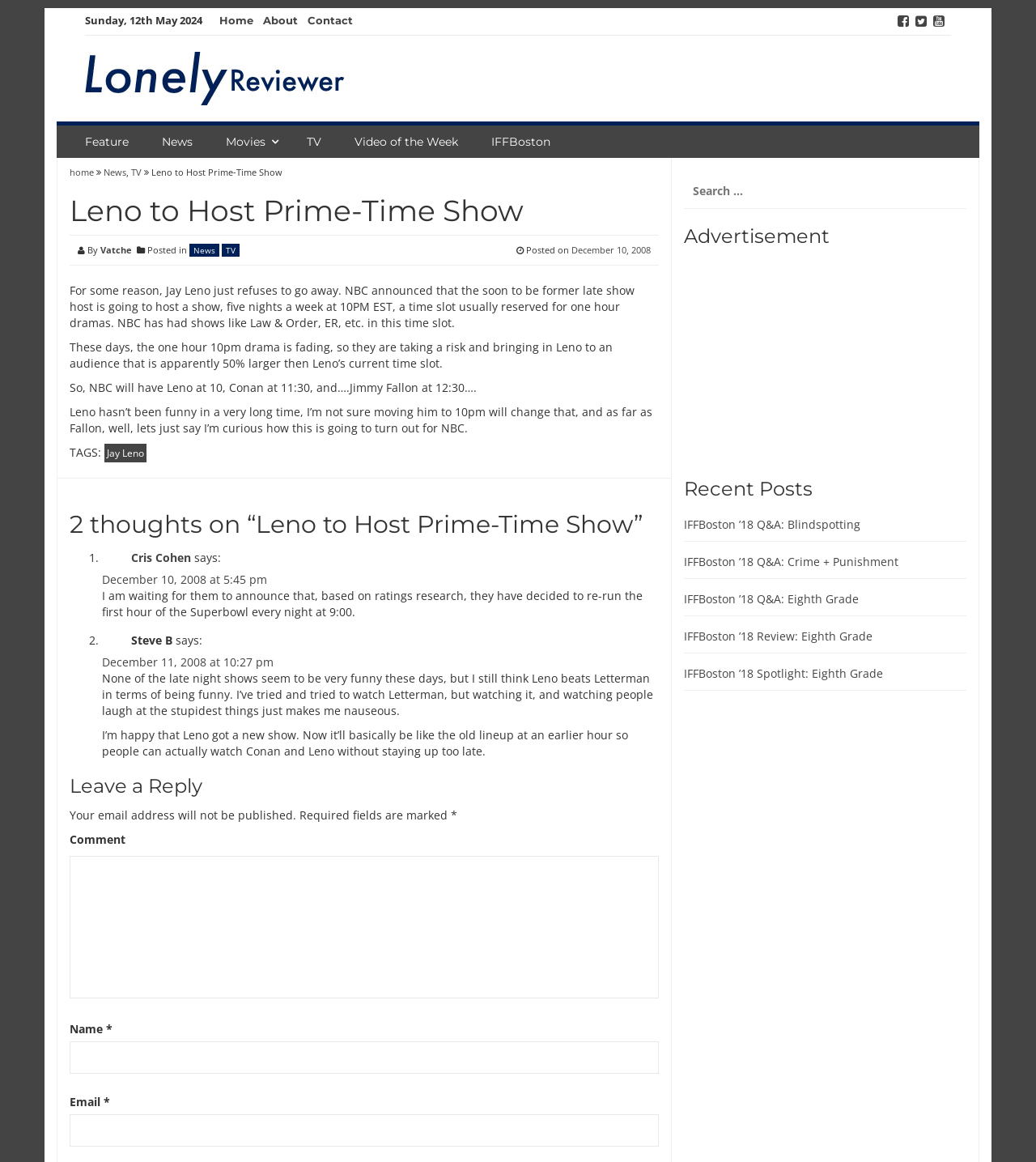Give a one-word or short phrase answer to this question: 
What is the category of the article?

News, TV